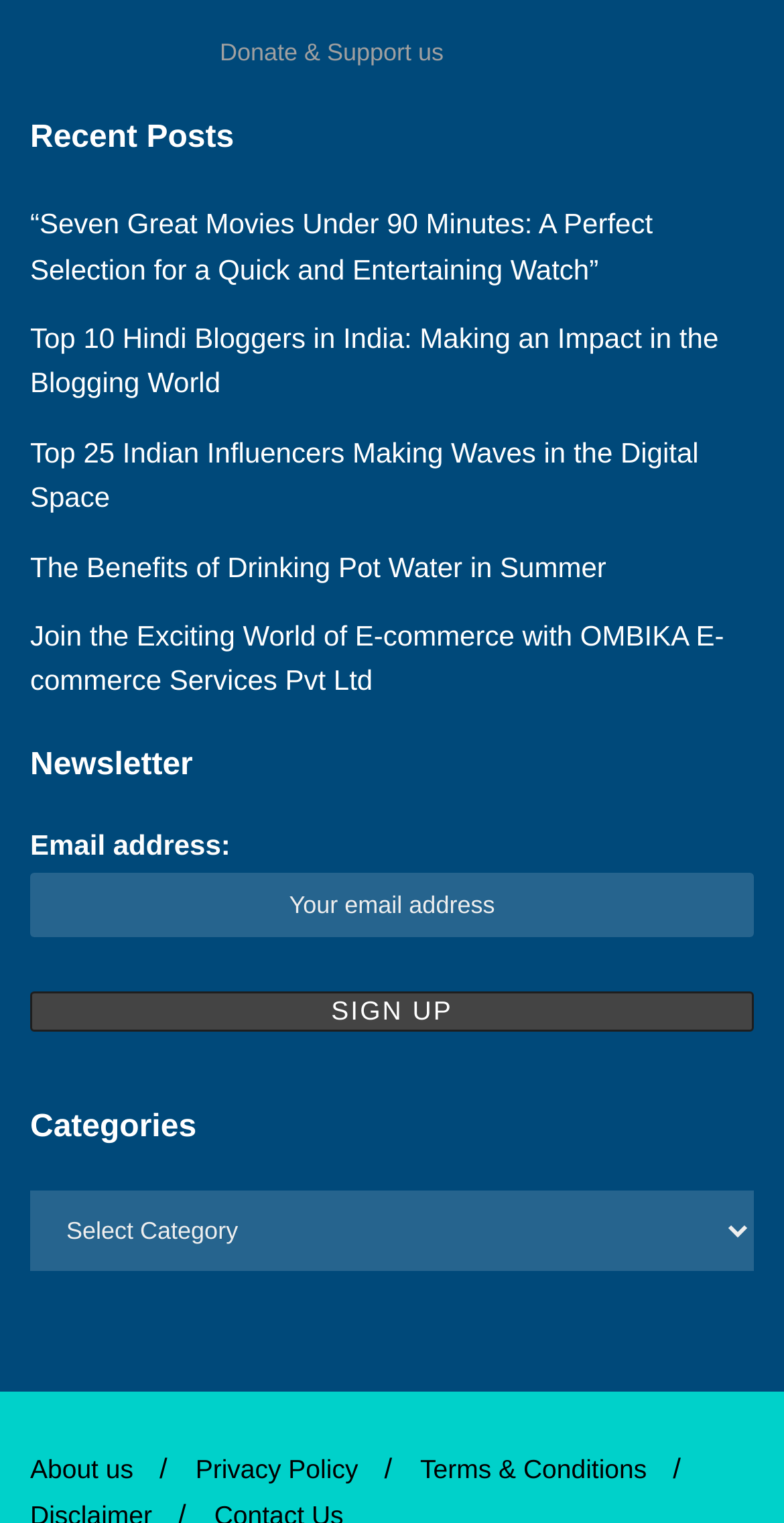What is the label of the textbox?
Offer a detailed and exhaustive answer to the question.

I looked at the textbox element and found that it has a label 'Email address:' next to it, which indicates what information the user should input.